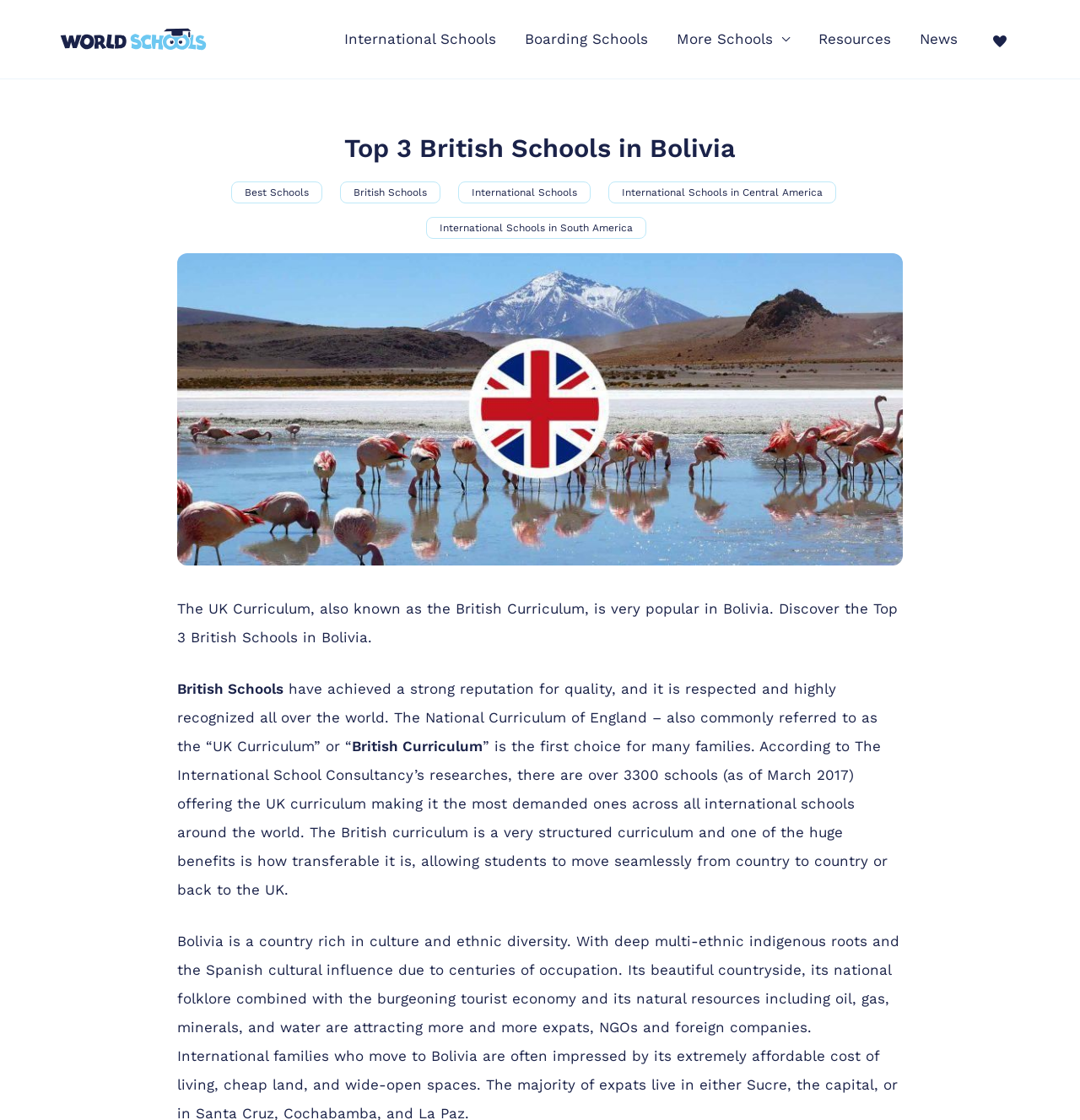Please identify the webpage's heading and generate its text content.

Top 3 British Schools in Bolivia